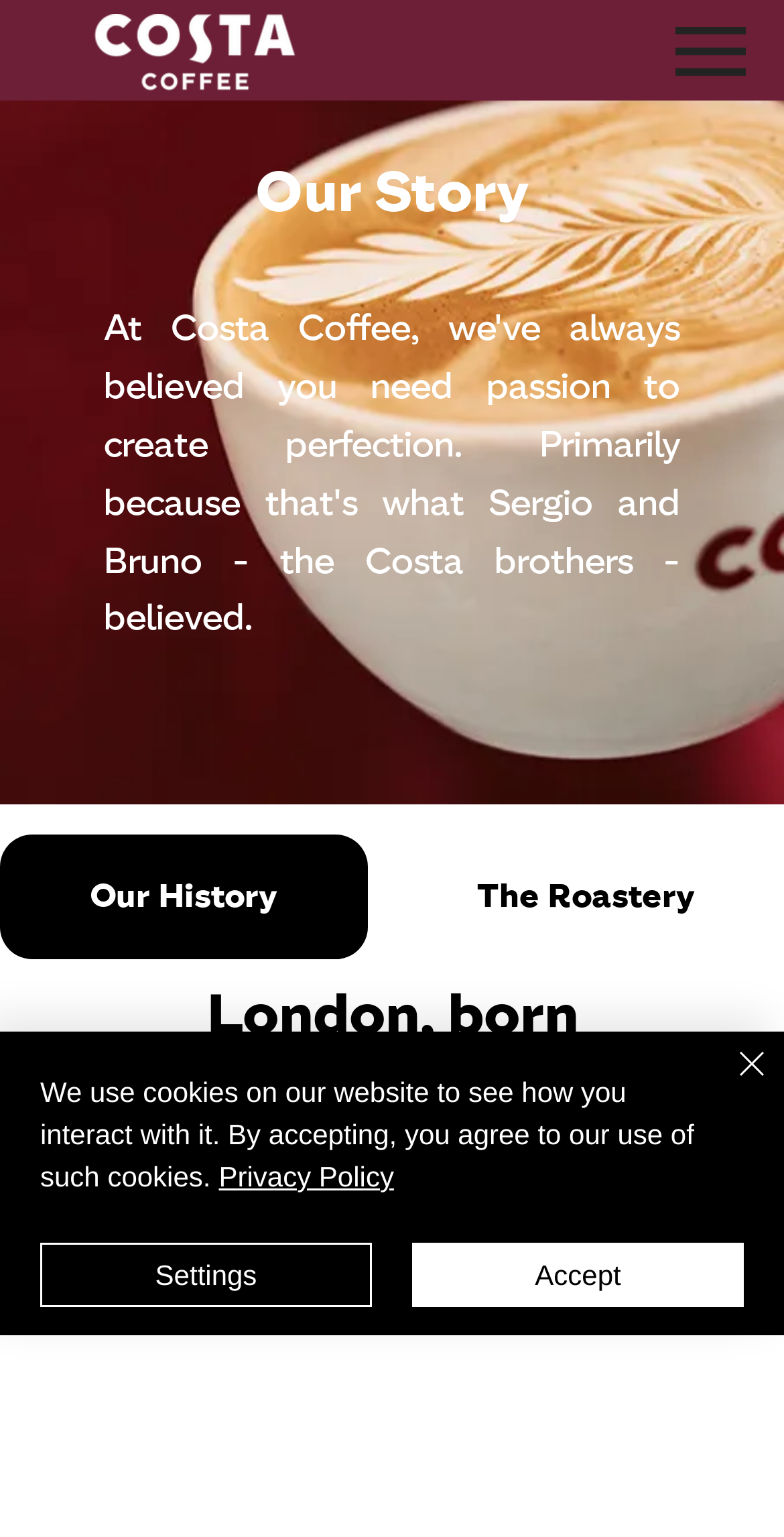Provide a one-word or brief phrase answer to the question:
What is the purpose of the link in the alert section?

Privacy Policy